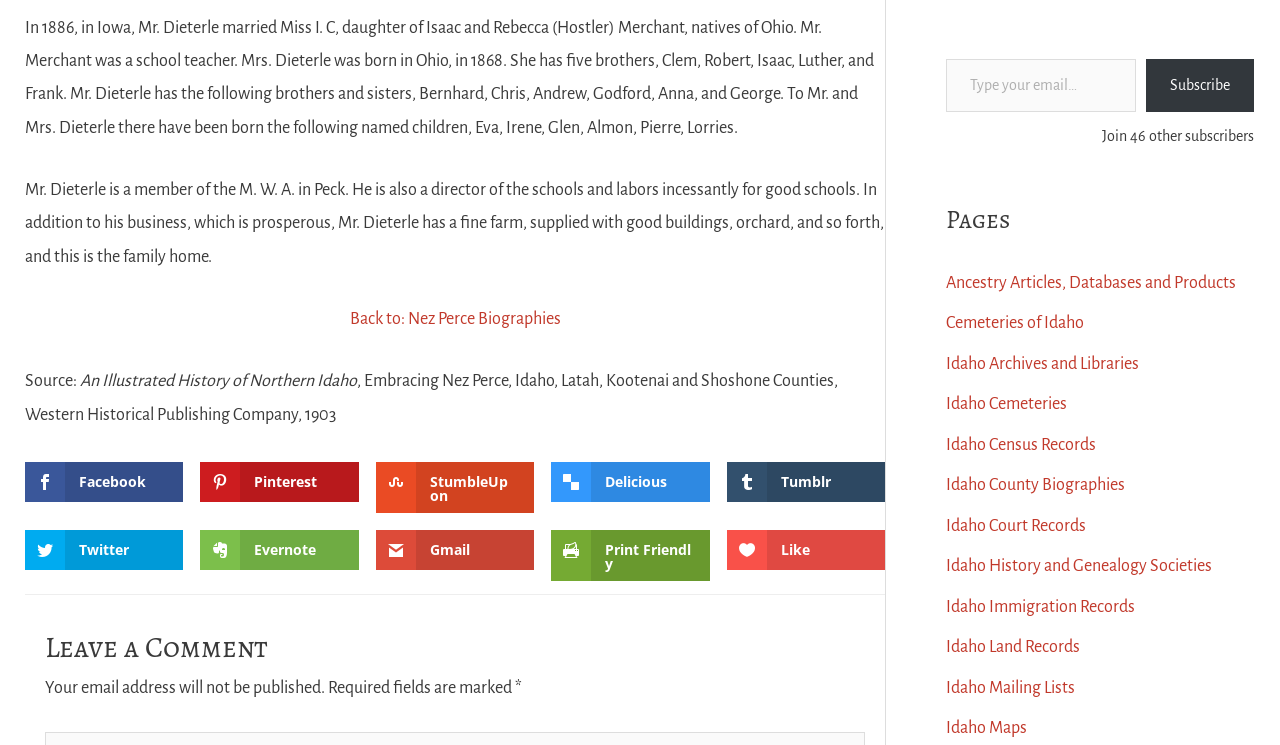How many brothers does Mrs. Dieterle have?
Give a single word or phrase answer based on the content of the image.

five